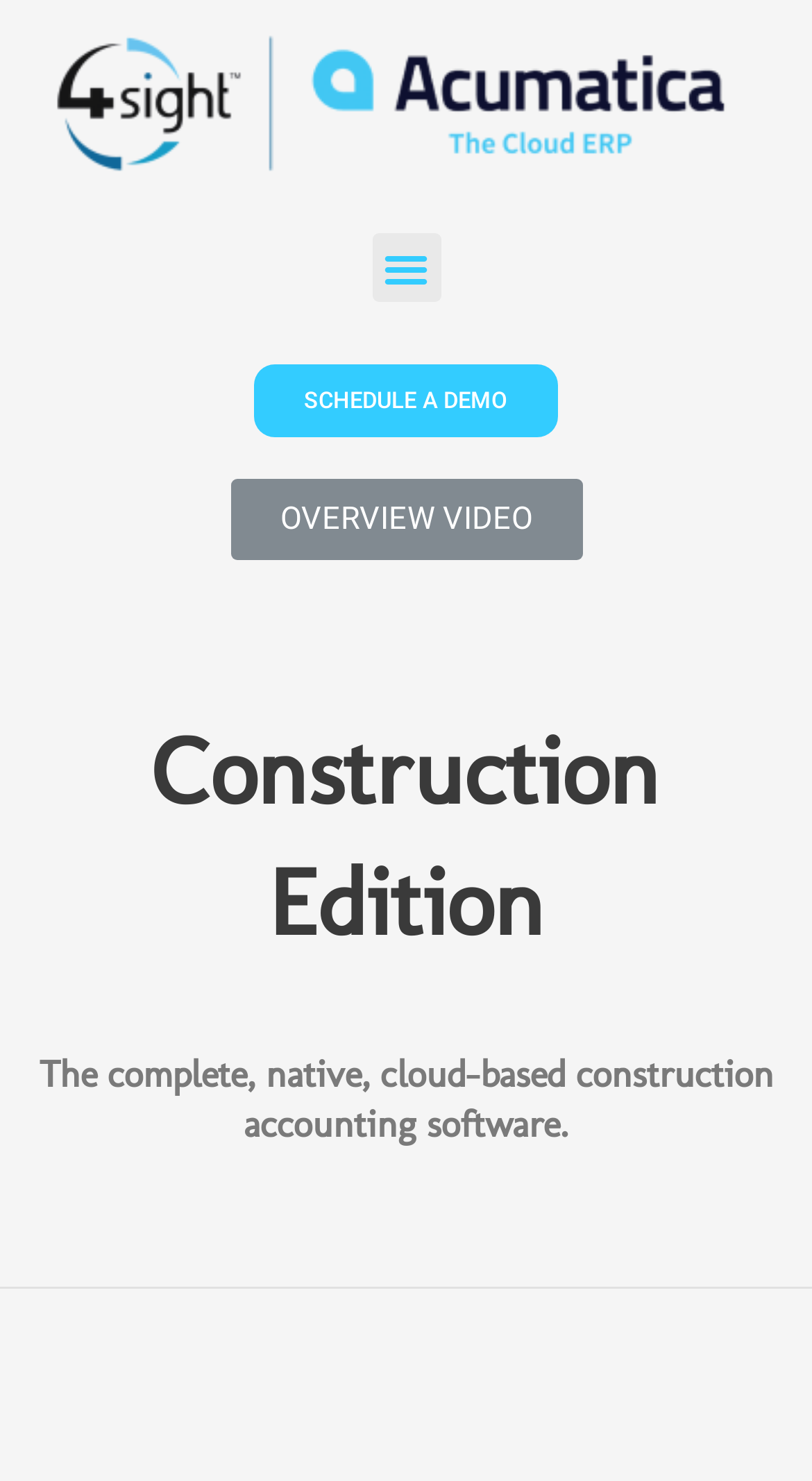What is the logo of the company?
Based on the image, answer the question in a detailed manner.

I found the logo by looking at the top-left corner of the webpage, where I saw an image with the text '4Sight Acumatica Logo' associated with it.